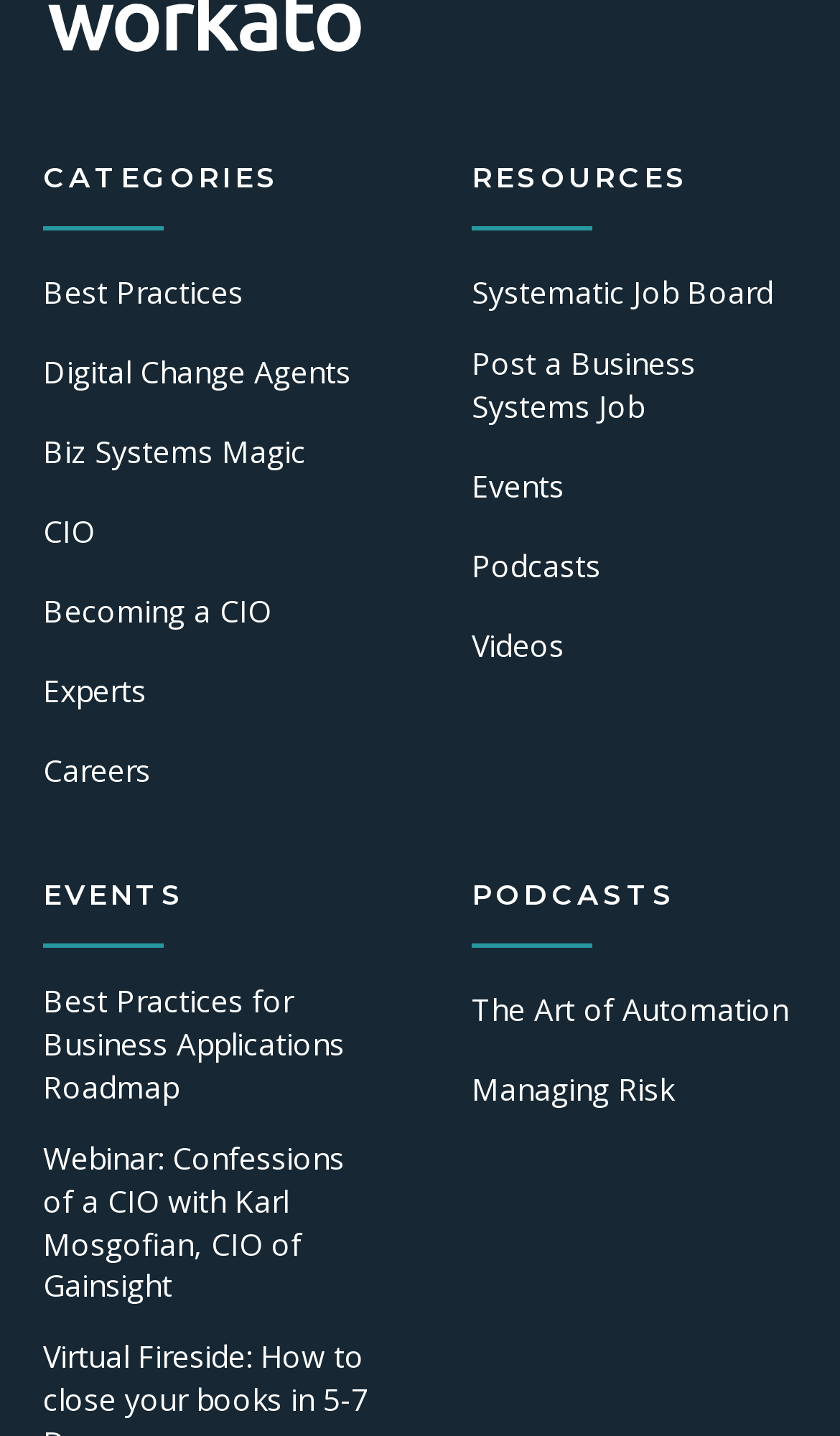What is the second resource listed on the webpage?
Refer to the screenshot and respond with a concise word or phrase.

Systematic Job Board